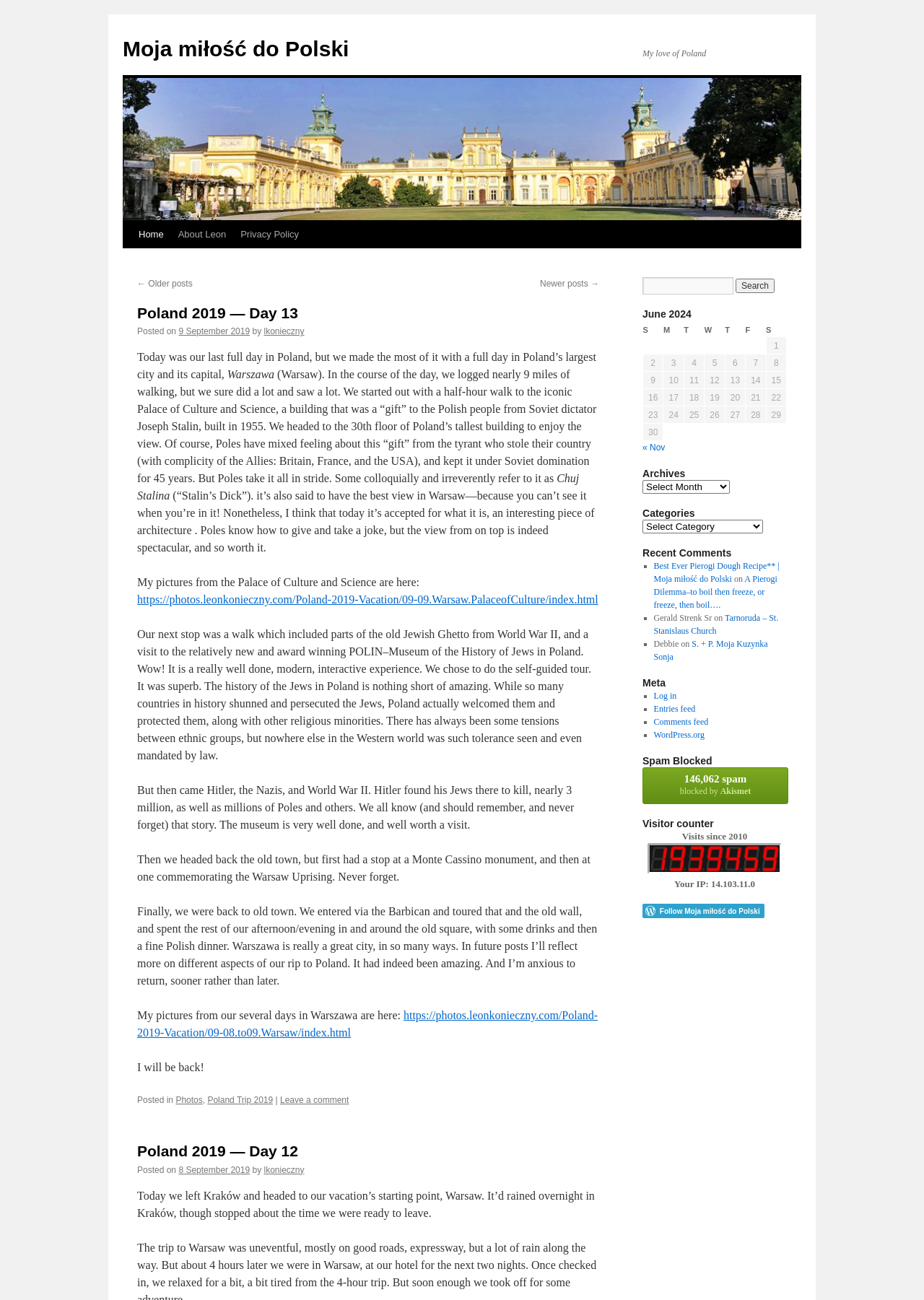Please provide a short answer using a single word or phrase for the question:
What is the link to the photos of the Palace of Culture and Science?

https://photos.leonkonieczny.com/Poland-2019-Vacation/09-09.Warsaw.PalaceofCulture/index.html